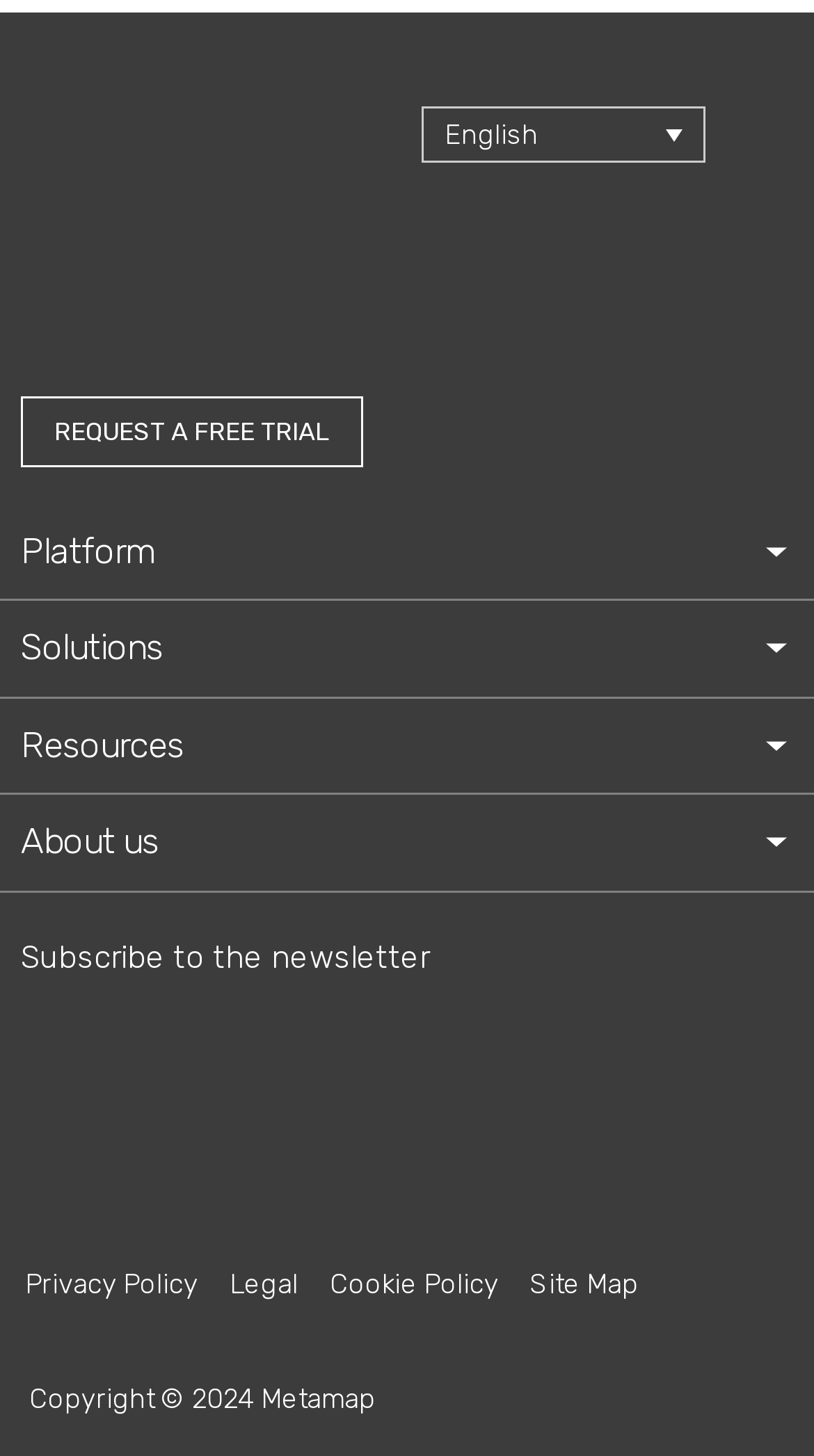Use a single word or phrase to answer the question:
What is the language of the webpage?

English